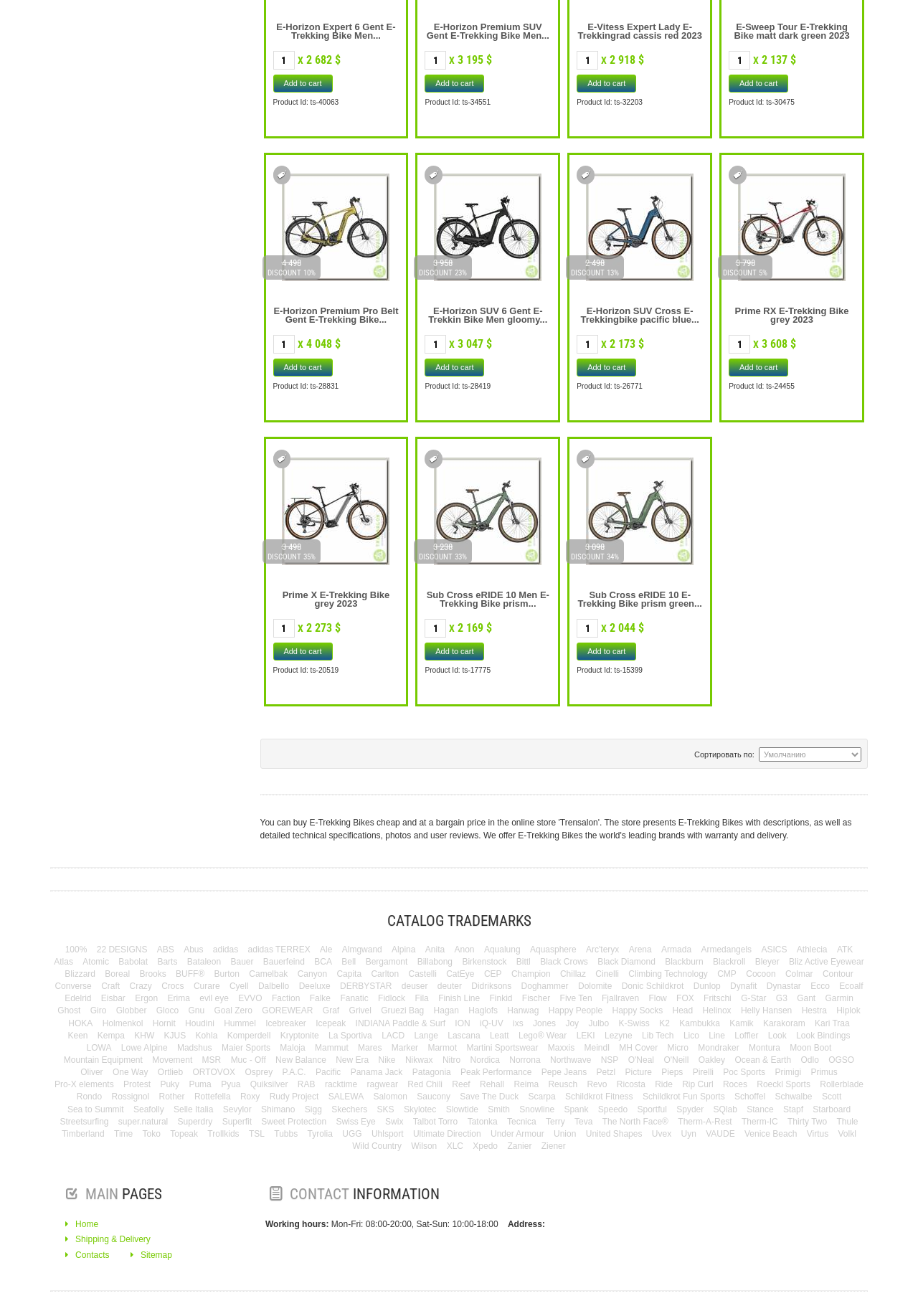Give a one-word or one-phrase response to the question:
What is the discount percentage for E-Horizon Premium Pro Belt Gent E-Trekking Bike Men dark gold 2022?

10%